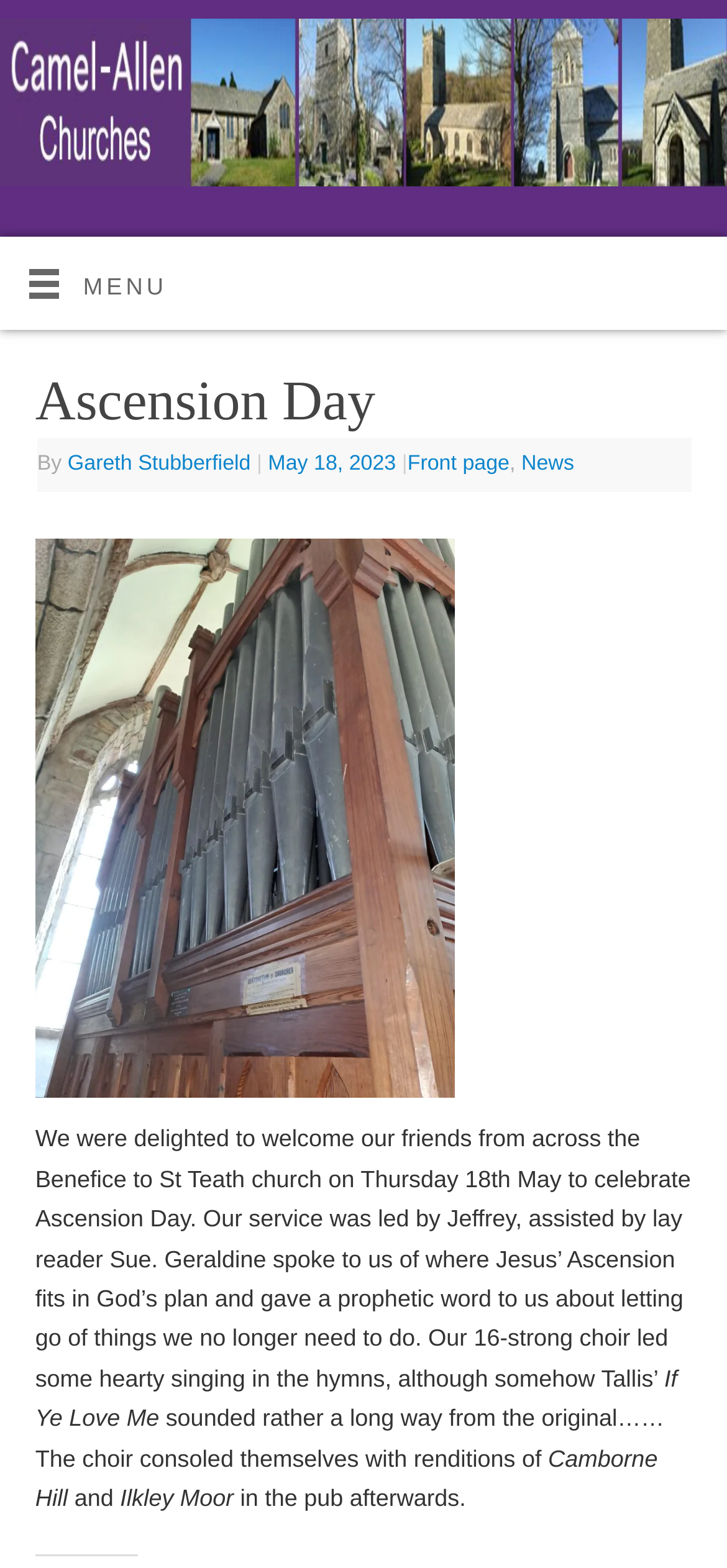Using details from the image, please answer the following question comprehensively:
Who led the service on Ascension Day?

The answer can be found in the paragraph of text that describes the Ascension Day service. It states 'Our service was led by Jeffrey, assisted by lay reader Sue.'